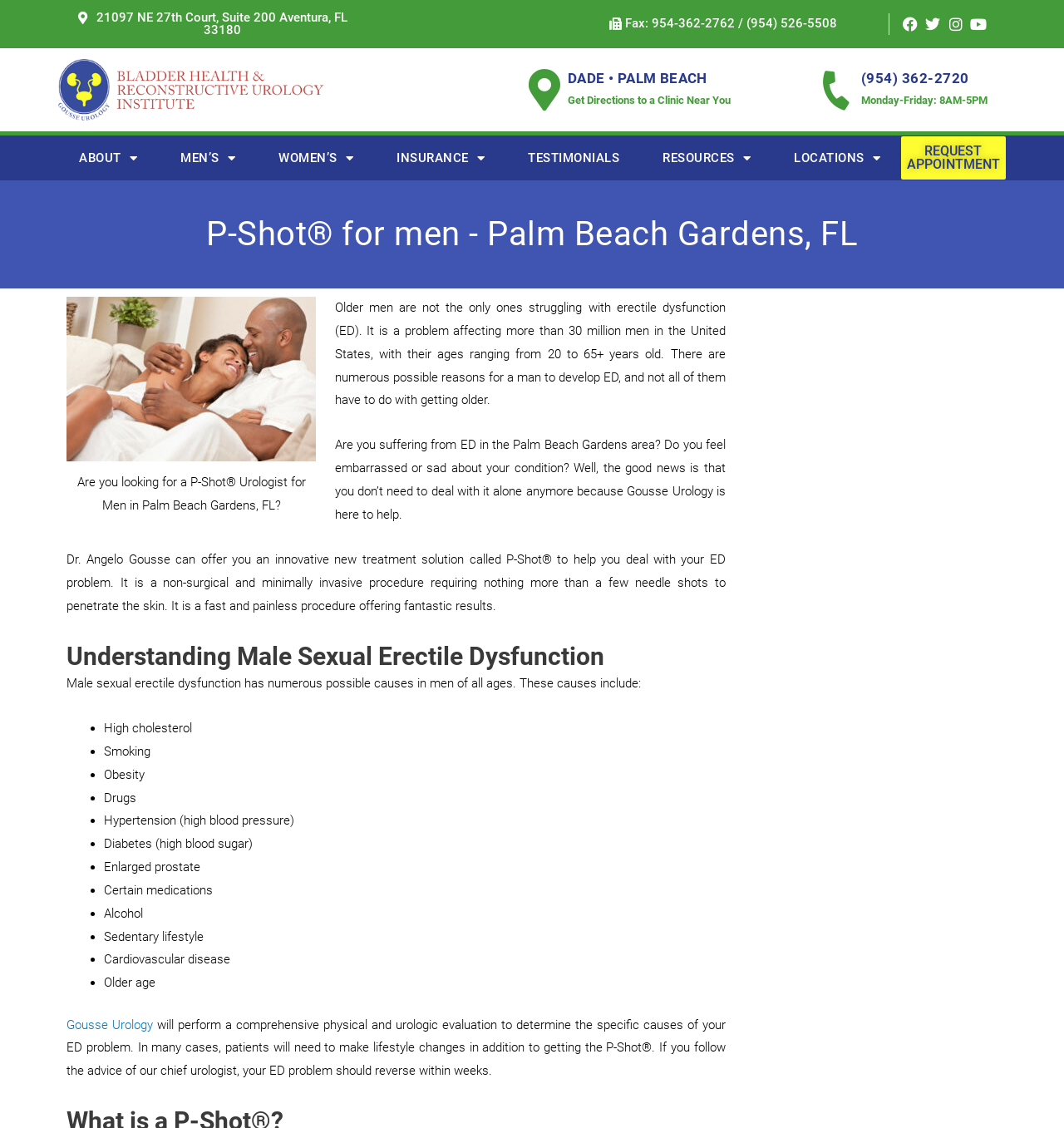Could you highlight the region that needs to be clicked to execute the instruction: "Request an appointment"?

[0.847, 0.121, 0.945, 0.159]